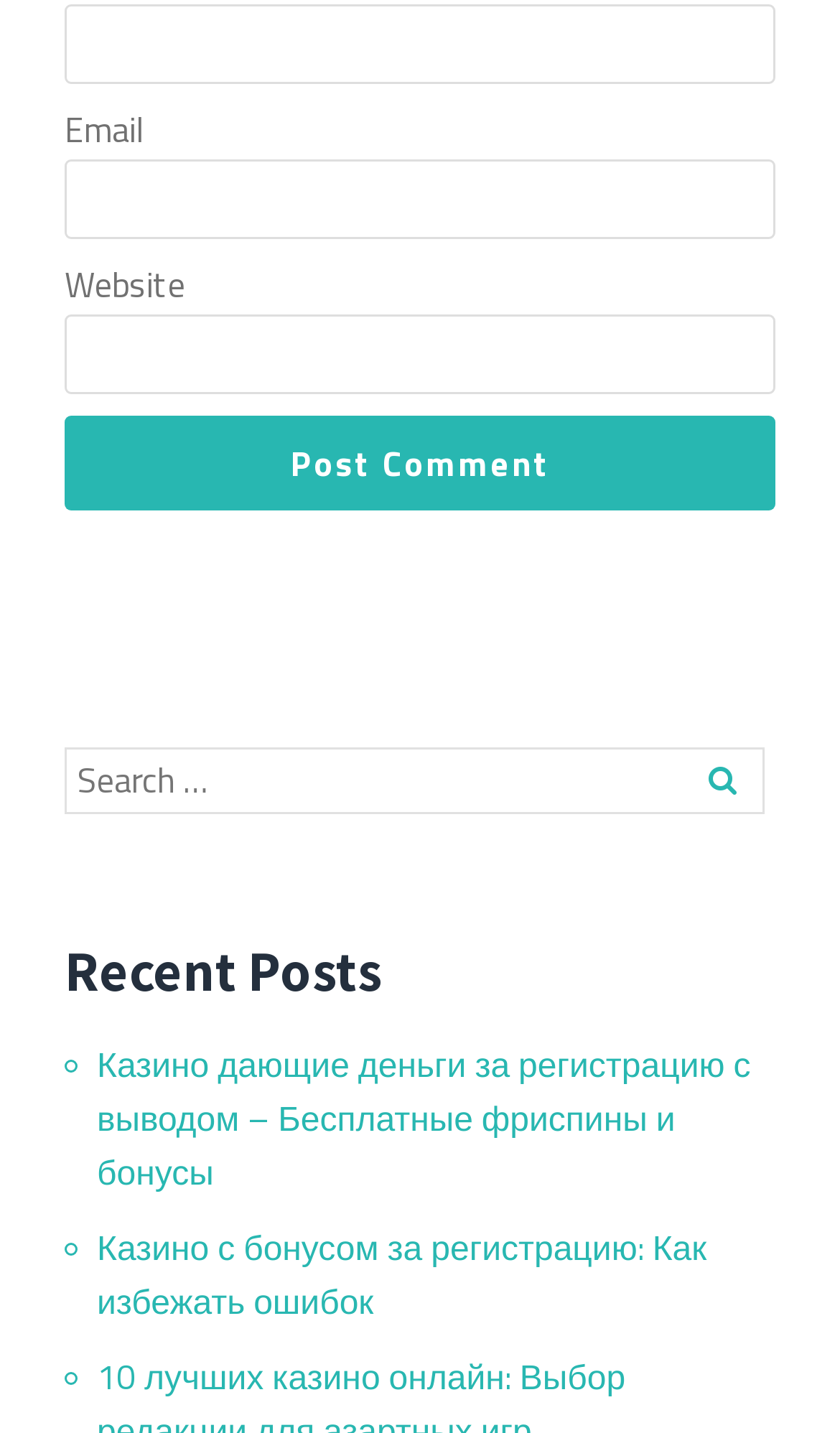Determine the bounding box coordinates of the region that needs to be clicked to achieve the task: "Read about 'The Artifice'".

None